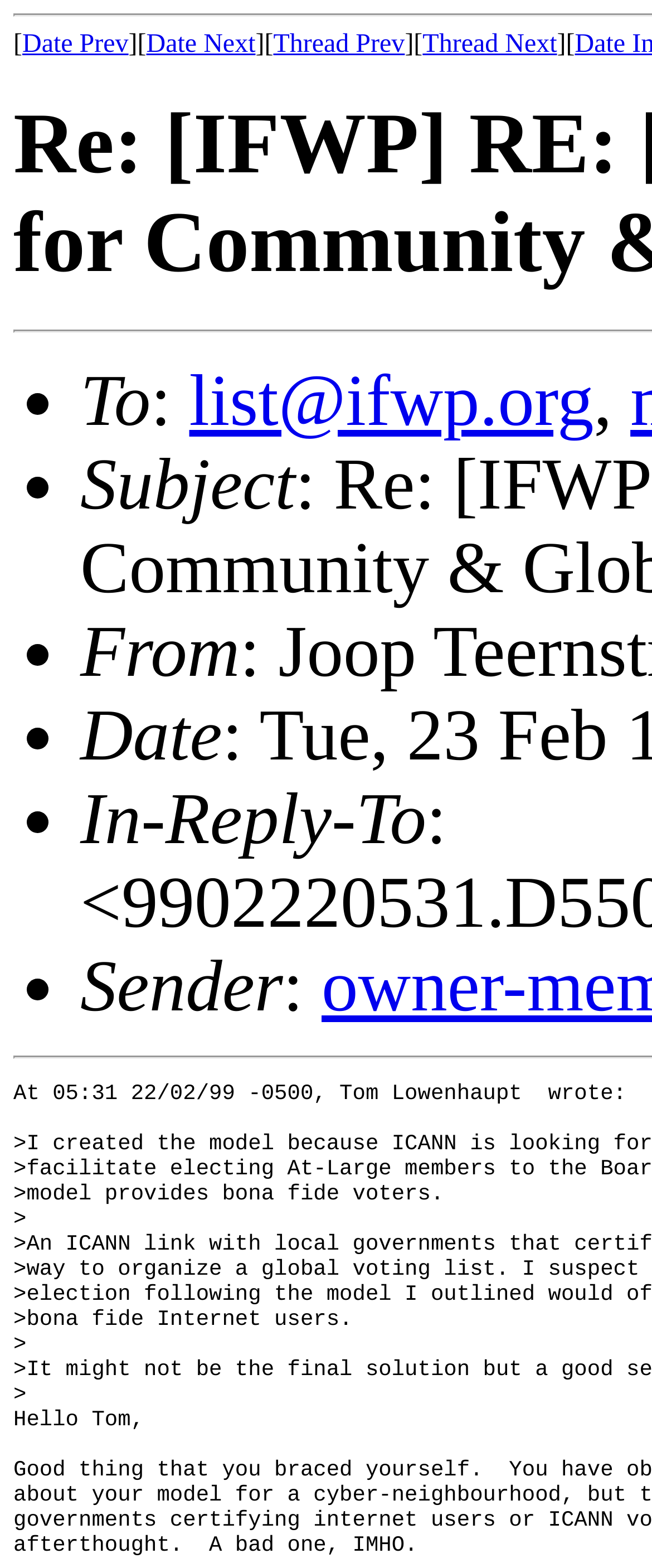Using the provided description list@ifwp.org, find the bounding box coordinates for the UI element. Provide the coordinates in (top-left x, top-left y, bottom-right x, bottom-right y) format, ensuring all values are between 0 and 1.

[0.29, 0.23, 0.911, 0.282]